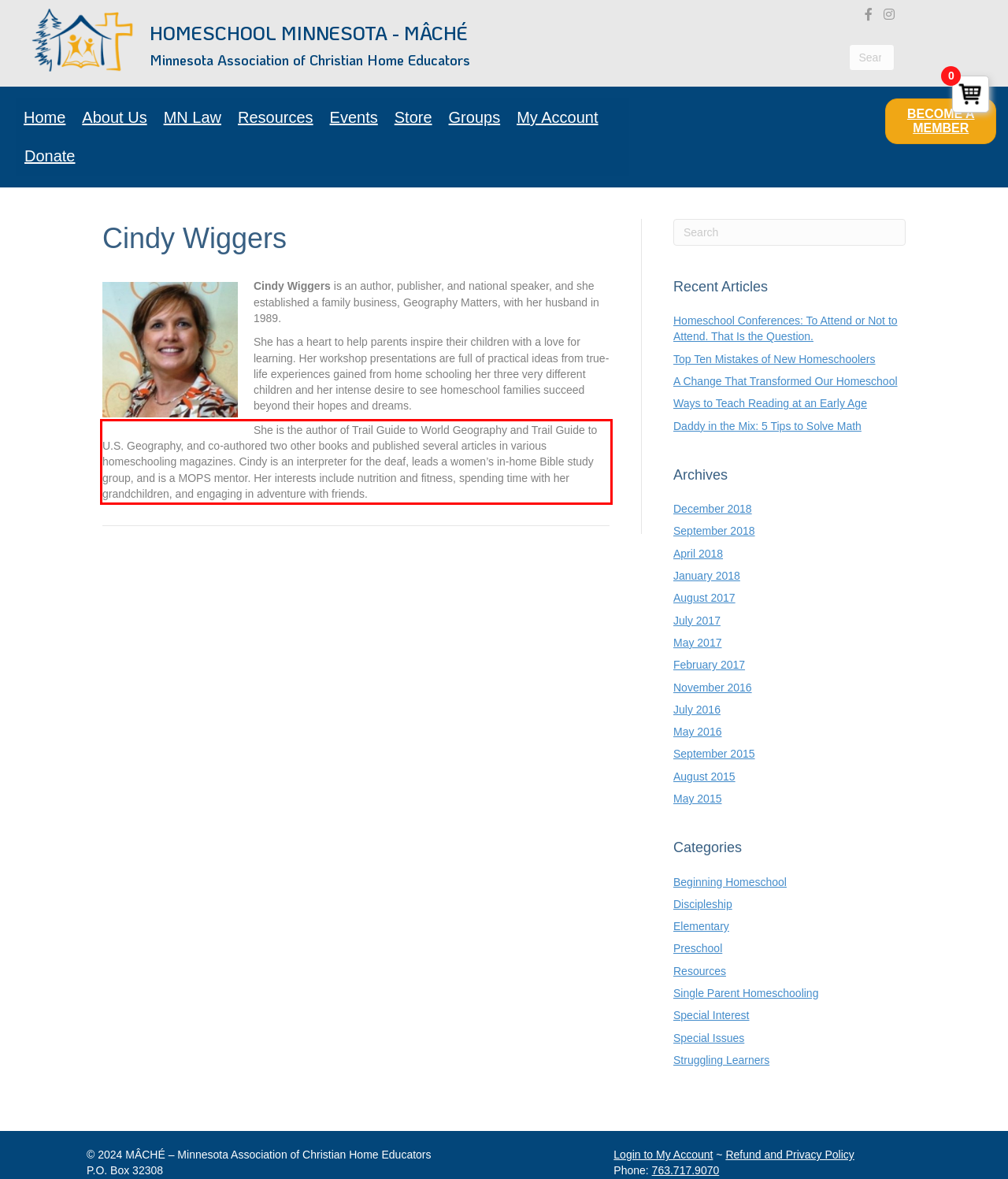Analyze the red bounding box in the provided webpage screenshot and generate the text content contained within.

She is the author of Trail Guide to World Geography and Trail Guide to U.S. Geography, and co-authored two other books and published several articles in various homeschooling magazines. Cindy is an interpreter for the deaf, leads a women’s in-home Bible study group, and is a MOPS mentor. Her interests include nutrition and fitness, spending time with her grandchildren, and engaging in adventure with friends.